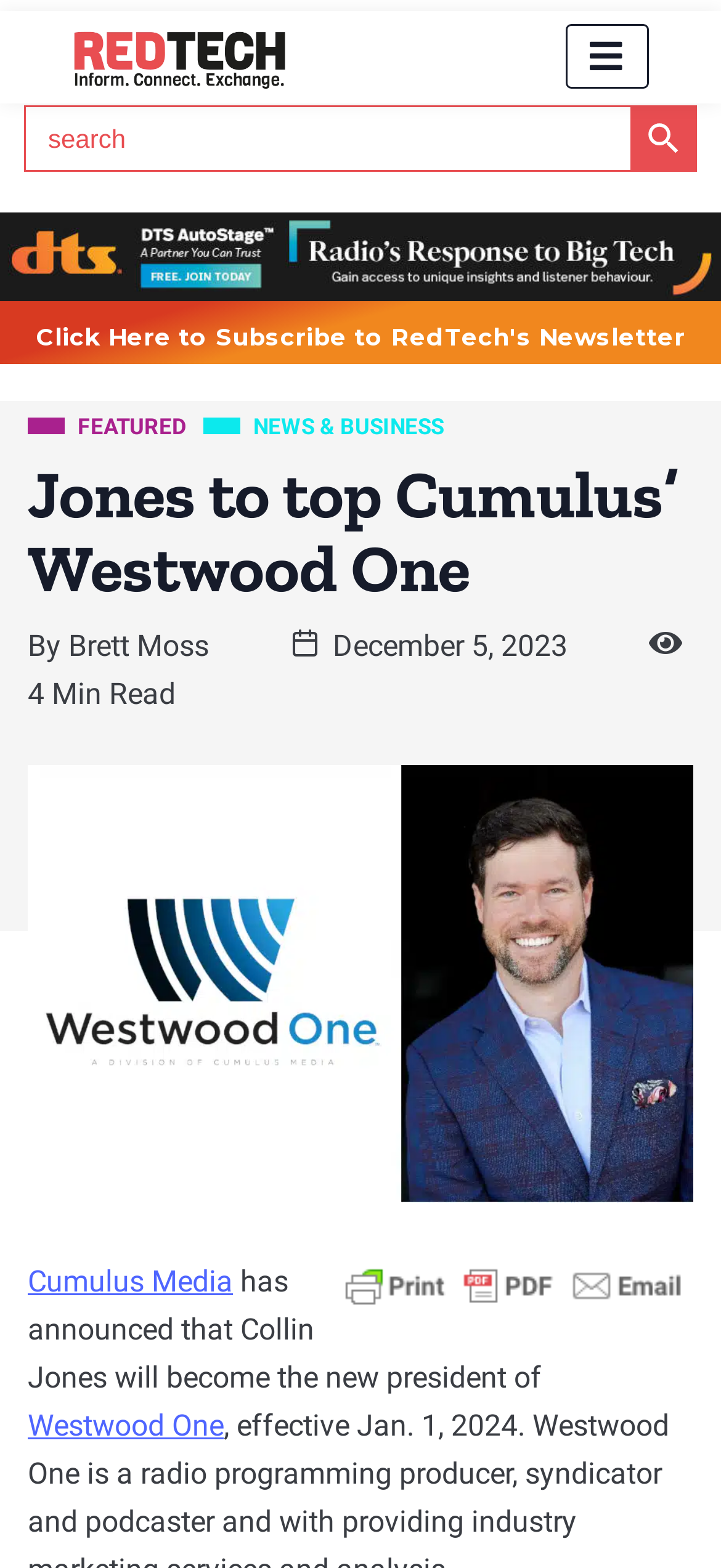Explain the features and main sections of the webpage comprehensively.

The webpage appears to be a news article page. At the top left, there is a logo of "RedTech" accompanied by a link with the same name. To the right of the logo, there is a hamburger icon button. Below the logo, there is a search bar with a search button on the right side, which contains a search icon.

Below the search bar, there is a heading that invites users to subscribe to RedTech's newsletter. Next to it, there are three links: "FEATURED", "NEWS & BUSINESS", and the title of the news article "Jones to top Cumulus’ Westwood One". The article title is also a heading.

The article content starts with the author's name "Brett Moss" and the date "December 5, 2023". Below it, there is a text indicating the reading time "4 Min Read". The main article content is accompanied by an image related to the article.

At the bottom of the article, there are three links: "Print Friendly, PDF & Email", "Cumulus Media", and "Westwood One". The "Print Friendly, PDF & Email" link has an accompanying image. The article concludes with a sentence describing the announcement made by Cumulus Media.